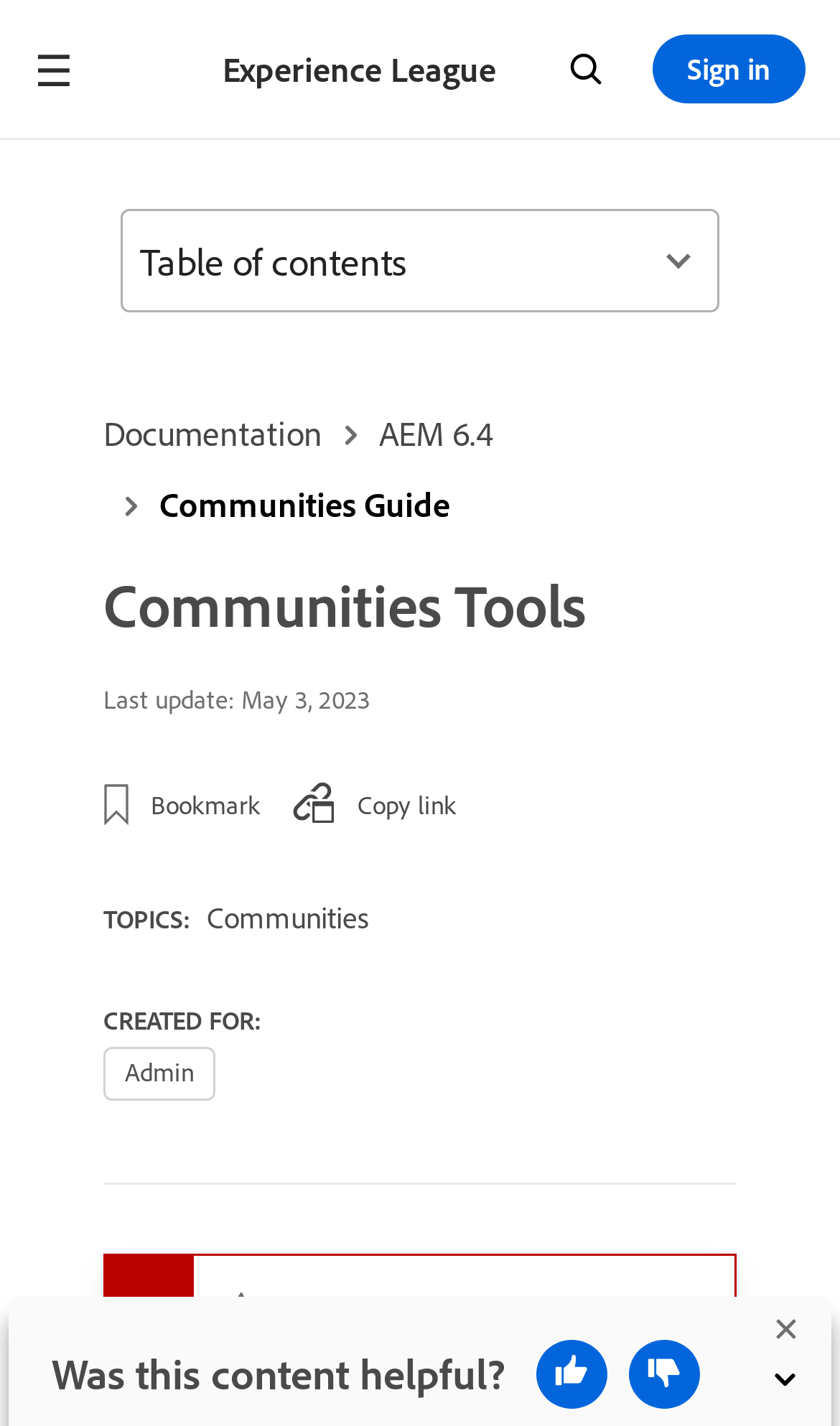Give a succinct answer to this question in a single word or phrase: 
What is the purpose of the 'Table of contents' button?

To show table of contents